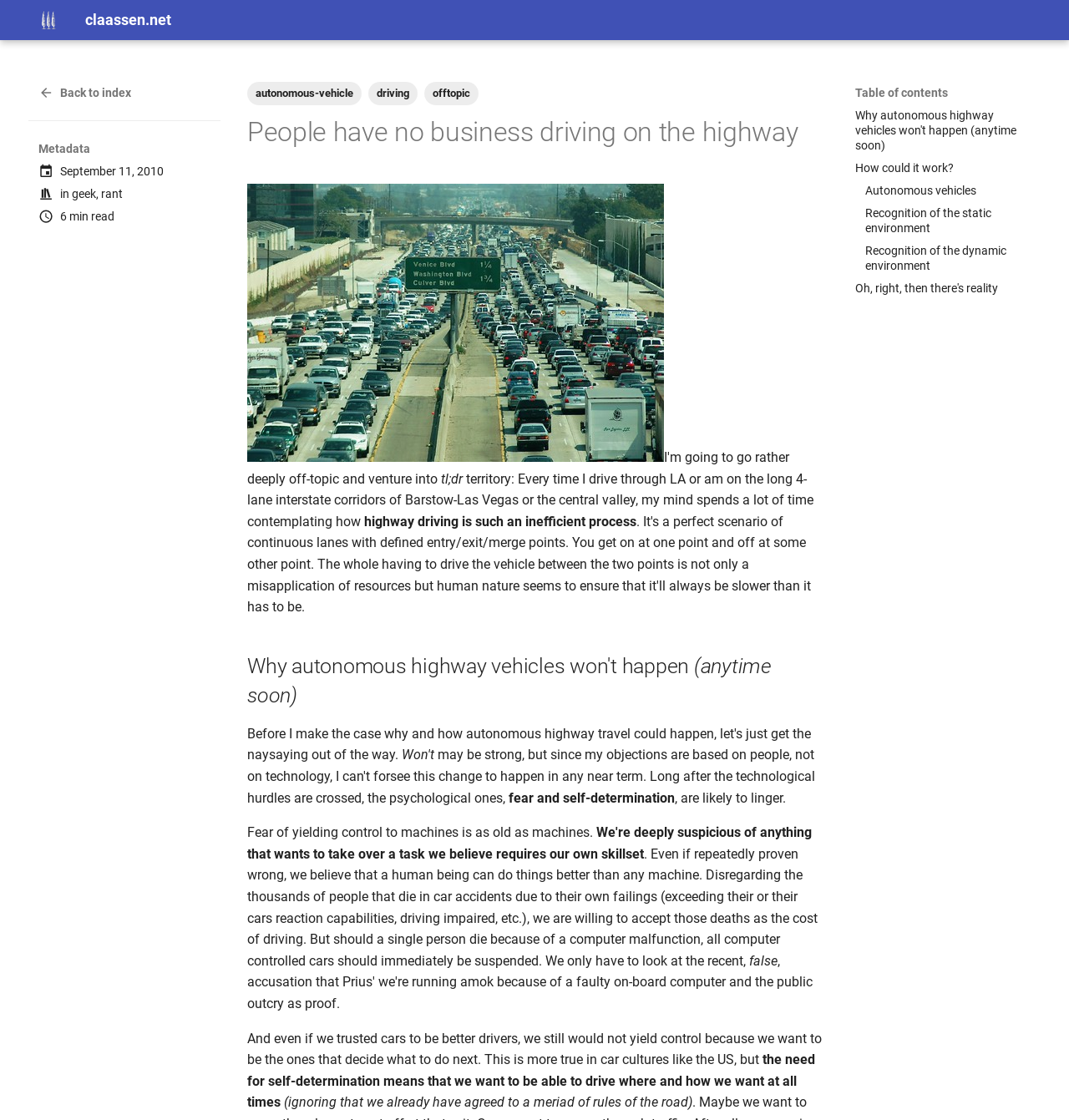What is the source of the image used in the article?
Please use the image to provide an in-depth answer to the question.

The image used in the article is credited to Atwater Village Newbie, as stated in the text 'Image courtesy of Atwater Village Newbie'.